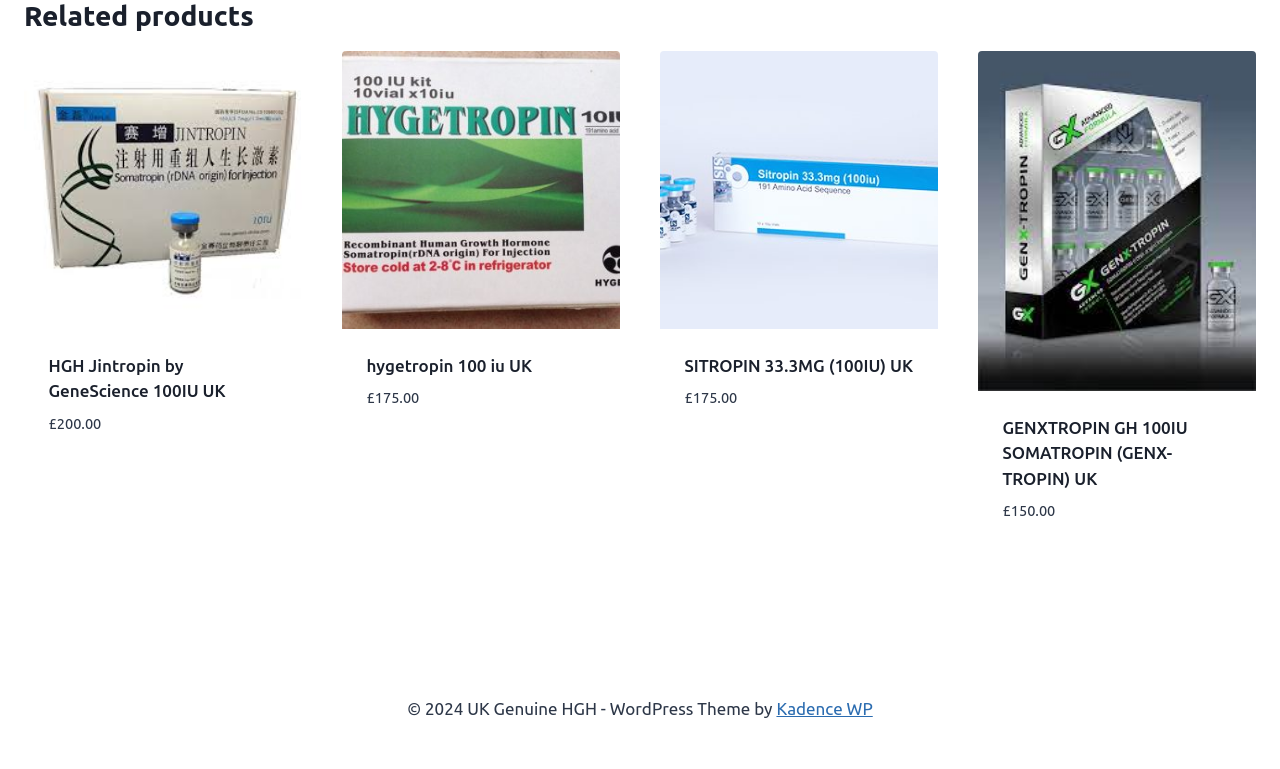Provide a short answer to the following question with just one word or phrase: What is the price of HGH Jintropin by GeneScience 100IU UK?

£200.00